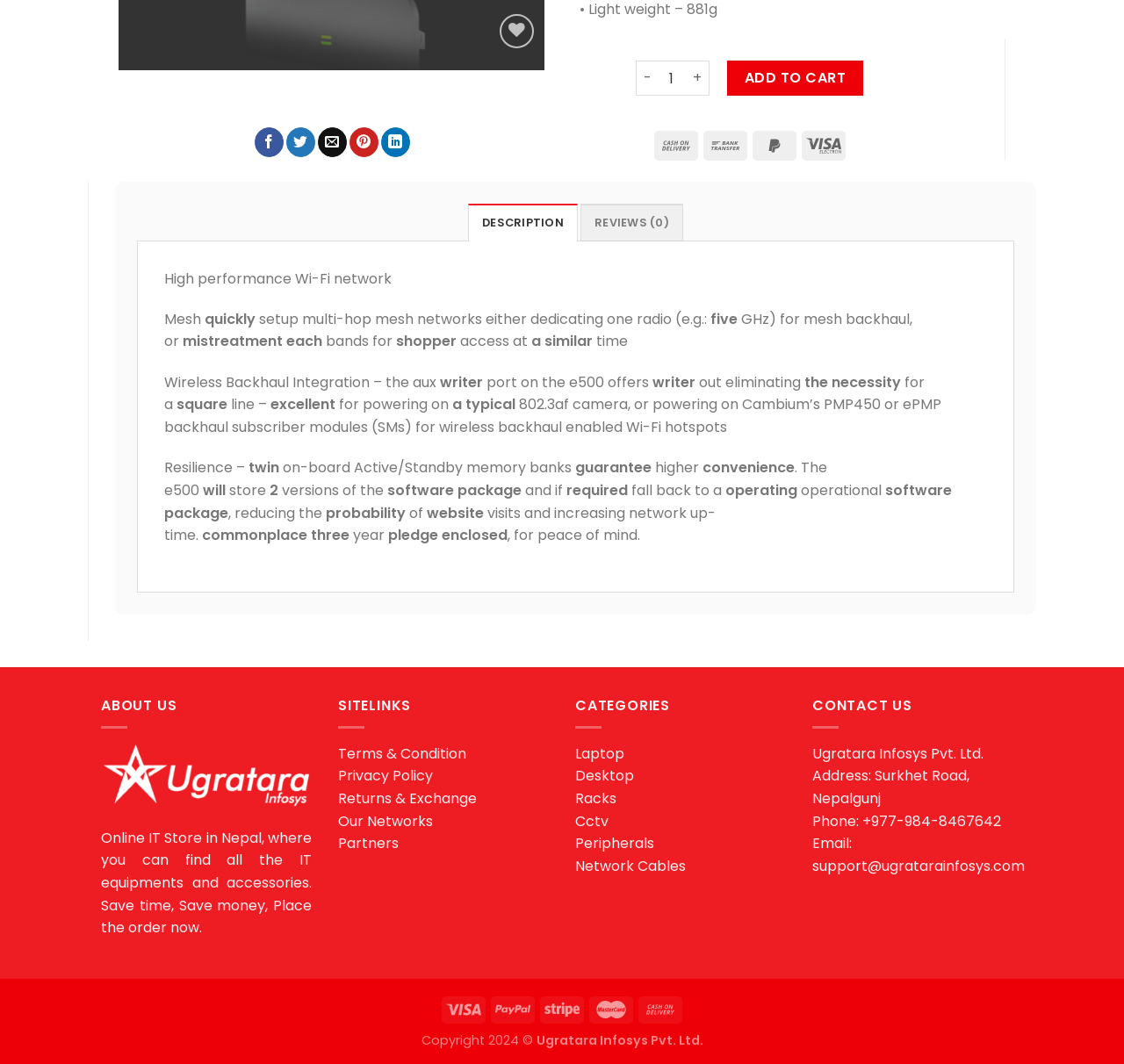Given the webpage screenshot, identify the bounding box of the UI element that matches this description: "Description".

[0.416, 0.191, 0.514, 0.226]